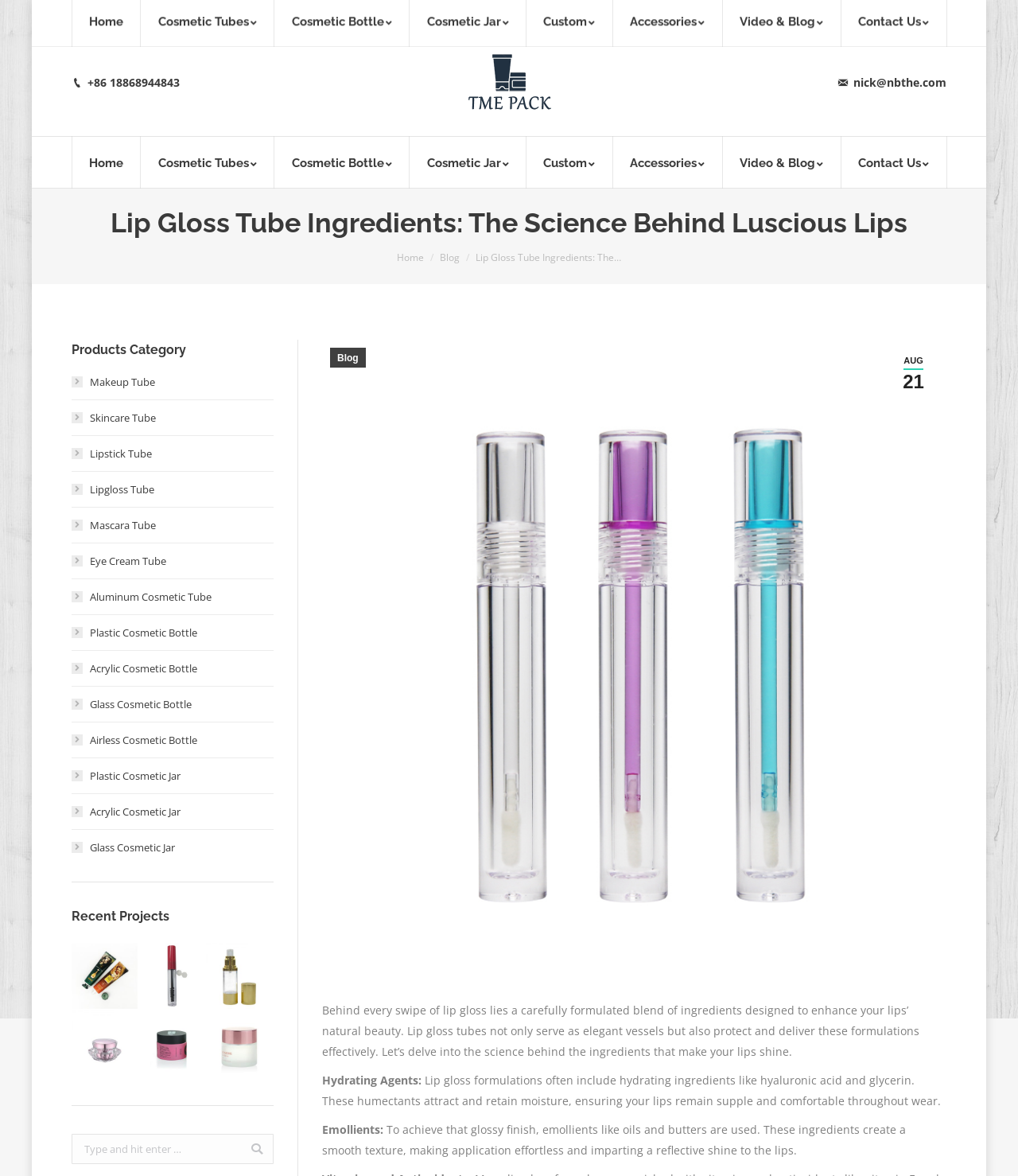Respond to the question with just a single word or phrase: 
What is the function of hydrating agents in lip gloss?

Attract and retain moisture